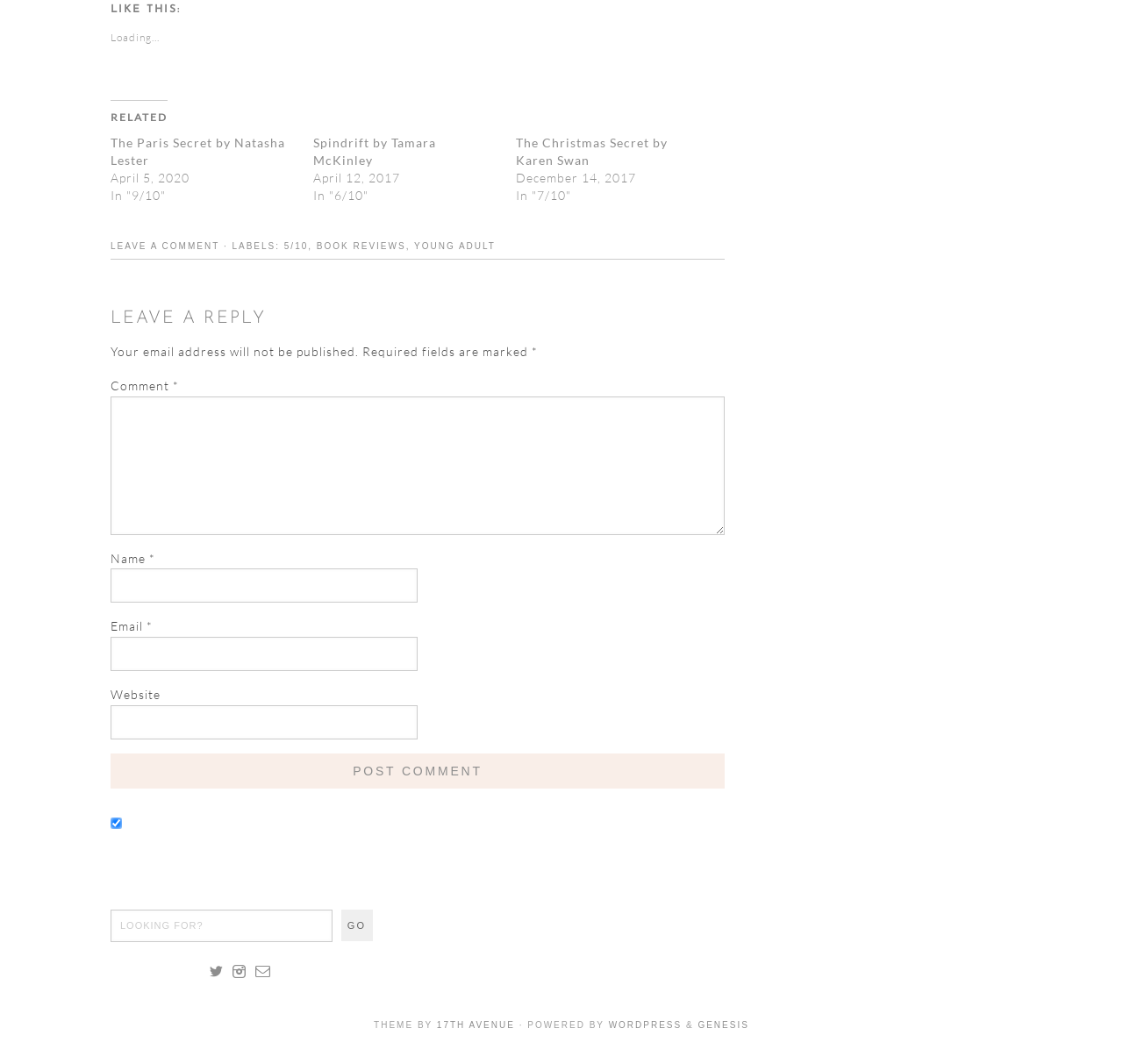Determine the bounding box coordinates in the format (top-left x, top-left y, bottom-right x, bottom-right y). Ensure all values are floating point numbers between 0 and 1. Identify the bounding box of the UI element described by: Spindrift by Tamara McKinley

[0.279, 0.127, 0.388, 0.157]